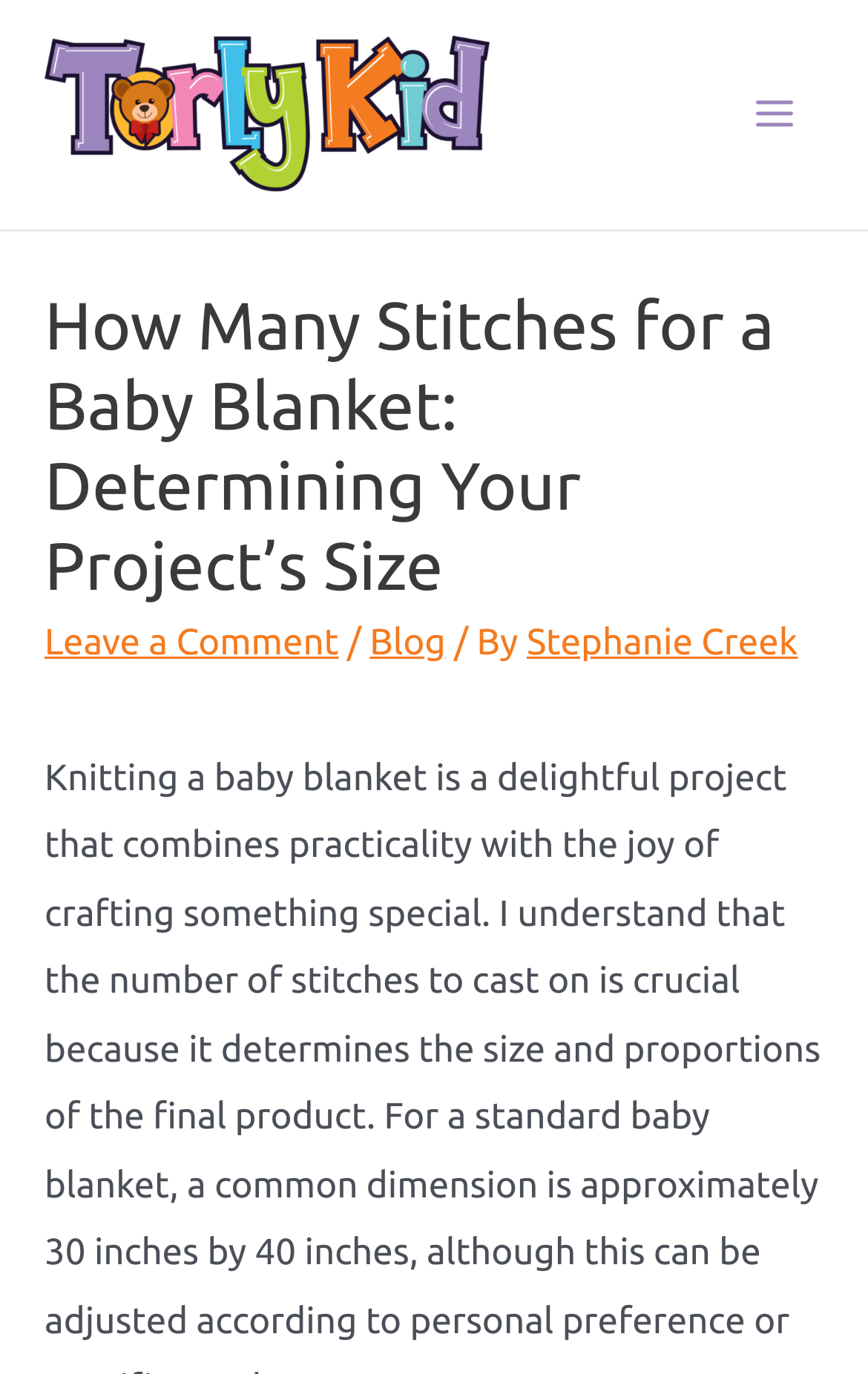Please provide a detailed answer to the question below by examining the image:
How many comments are on the article?

I didn't find any information on the webpage that indicates the number of comments on the article. The 'Leave a Comment' link is present, but it doesn't provide the count of existing comments.